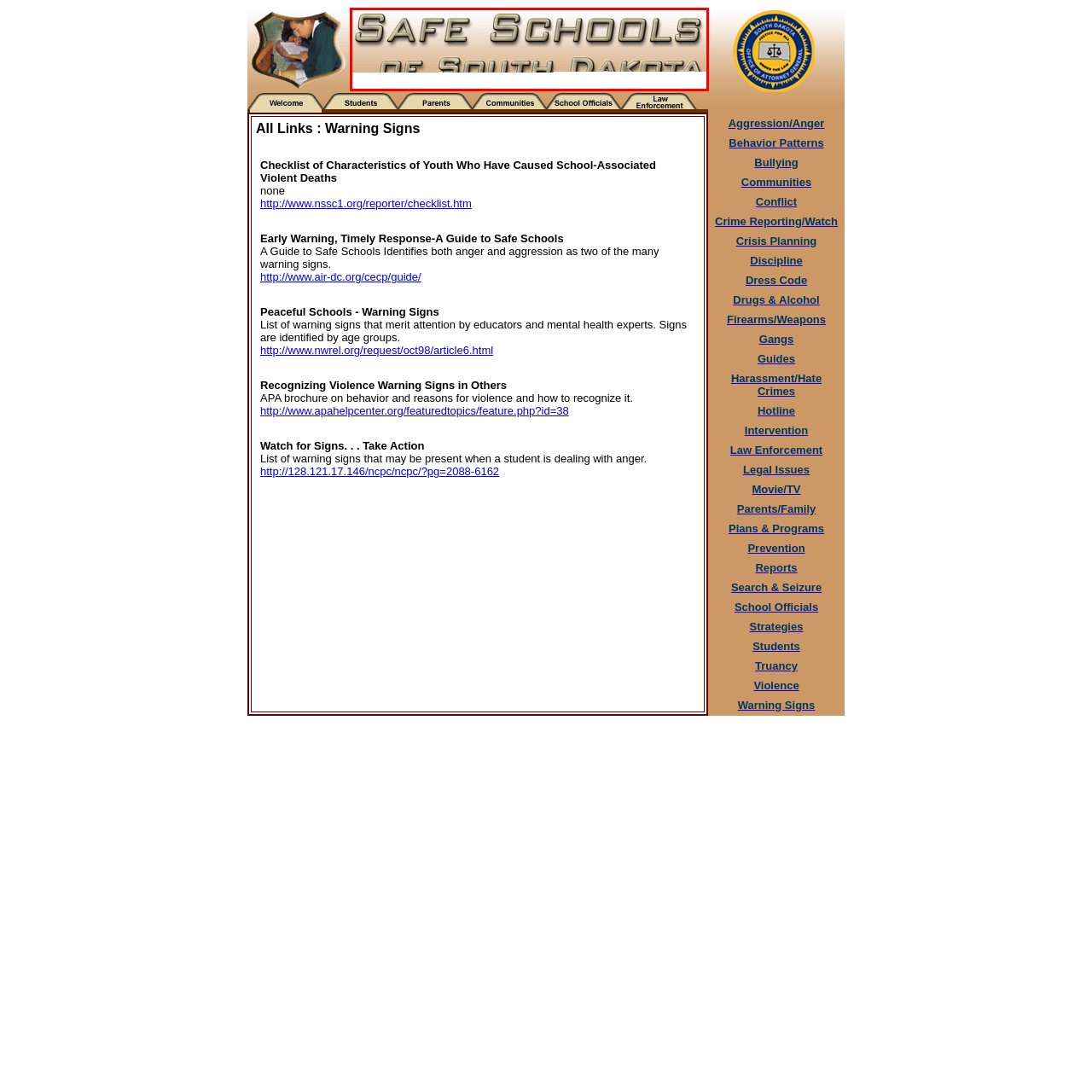Craft a detailed explanation of the image surrounded by the red outline.

The image features the text "Safe Schools of South Dakota" displayed prominently. The design employs a bold, stylized font that is likely intended to convey strength and assurance, reflecting the program's commitment to fostering safety and support within educational environments. The text is set against a light, neutral background, enhancing its visibility and making it easy for viewers to focus on the message. This imagery is a part of the South Dakota Safe Schools initiative, which aims to identify and address warning signs of violence and promote a secure atmosphere for students, staff, and the broader community.